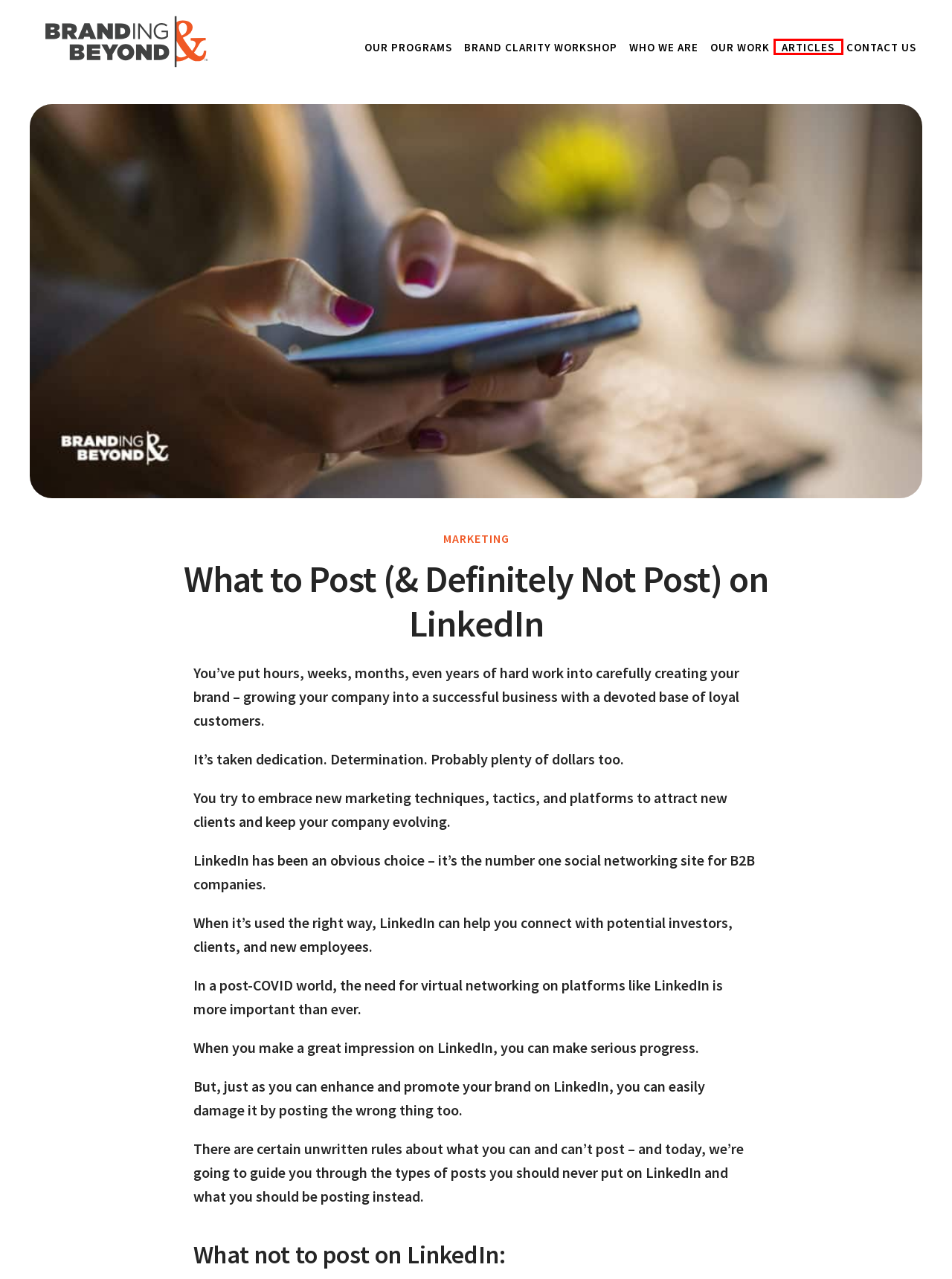You have a screenshot of a webpage, and a red bounding box highlights an element. Select the webpage description that best fits the new page after clicking the element within the bounding box. Options are:
A. B2B website and branding programs
B. Construction web design portfolio
C. The Brand Clarifier
D. Marketing Blog Archive | The Branding Blog | Branding & Beyond
E. A Strategy First Approach to B2B Construction Branding
F. How to Create a Customer Persona | Branding & Beyond
G. We rebrand companies and rebuild websites that get you noticed and hired
H. B2B Strategy, Rebranding, Website Redesigns and Marketing

H